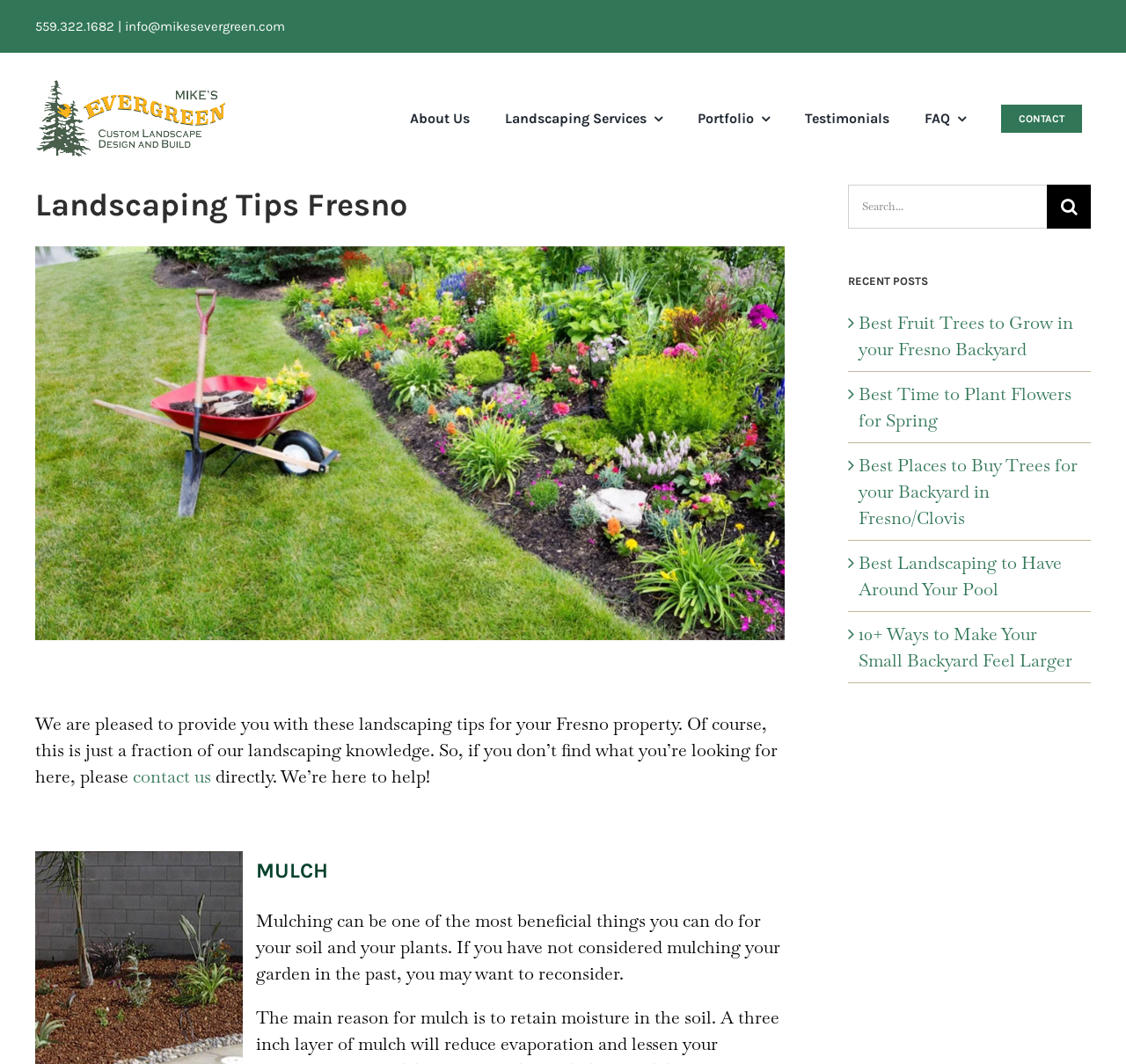Could you locate the bounding box coordinates for the section that should be clicked to accomplish this task: "Search for something".

[0.753, 0.173, 0.969, 0.215]